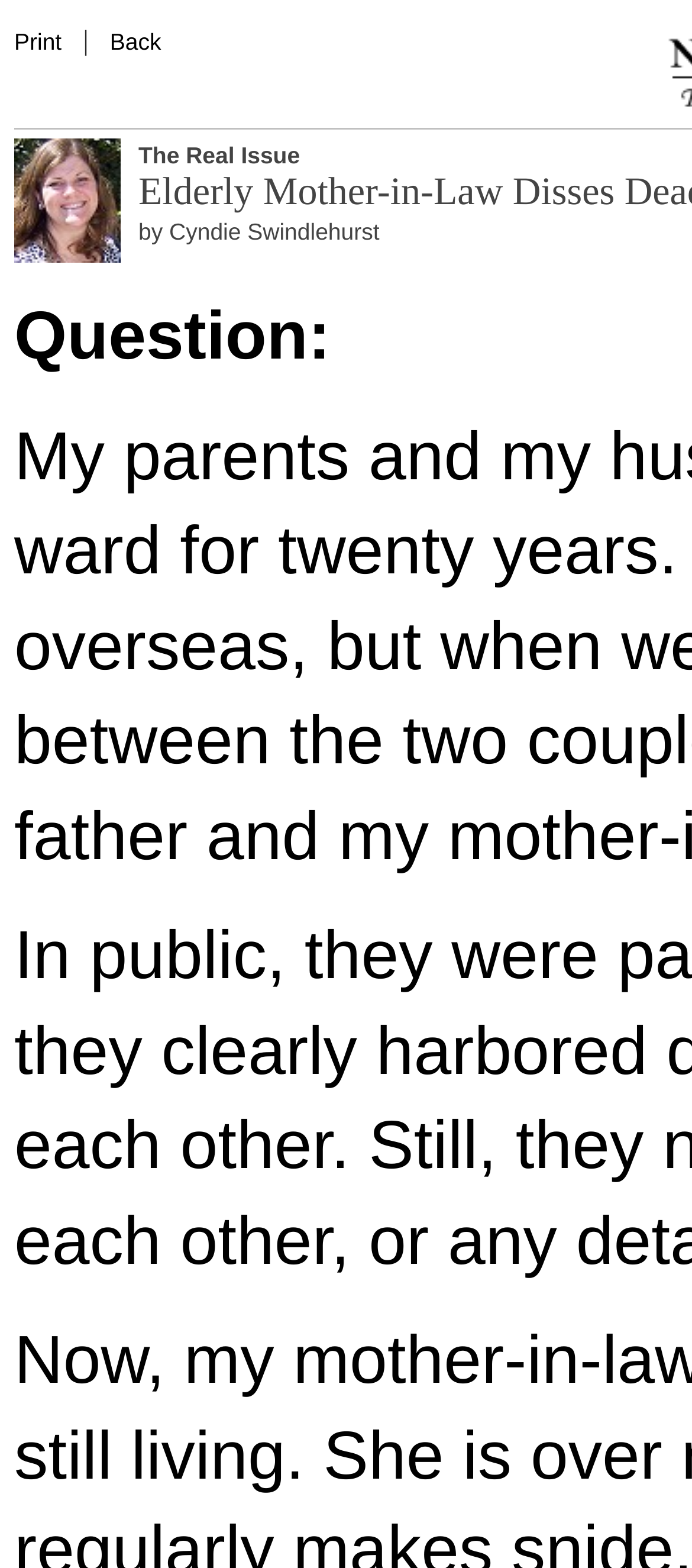Please predict the bounding box coordinates (top-left x, top-left y, bottom-right x, bottom-right y) for the UI element in the screenshot that fits the description: Print

[0.021, 0.018, 0.089, 0.035]